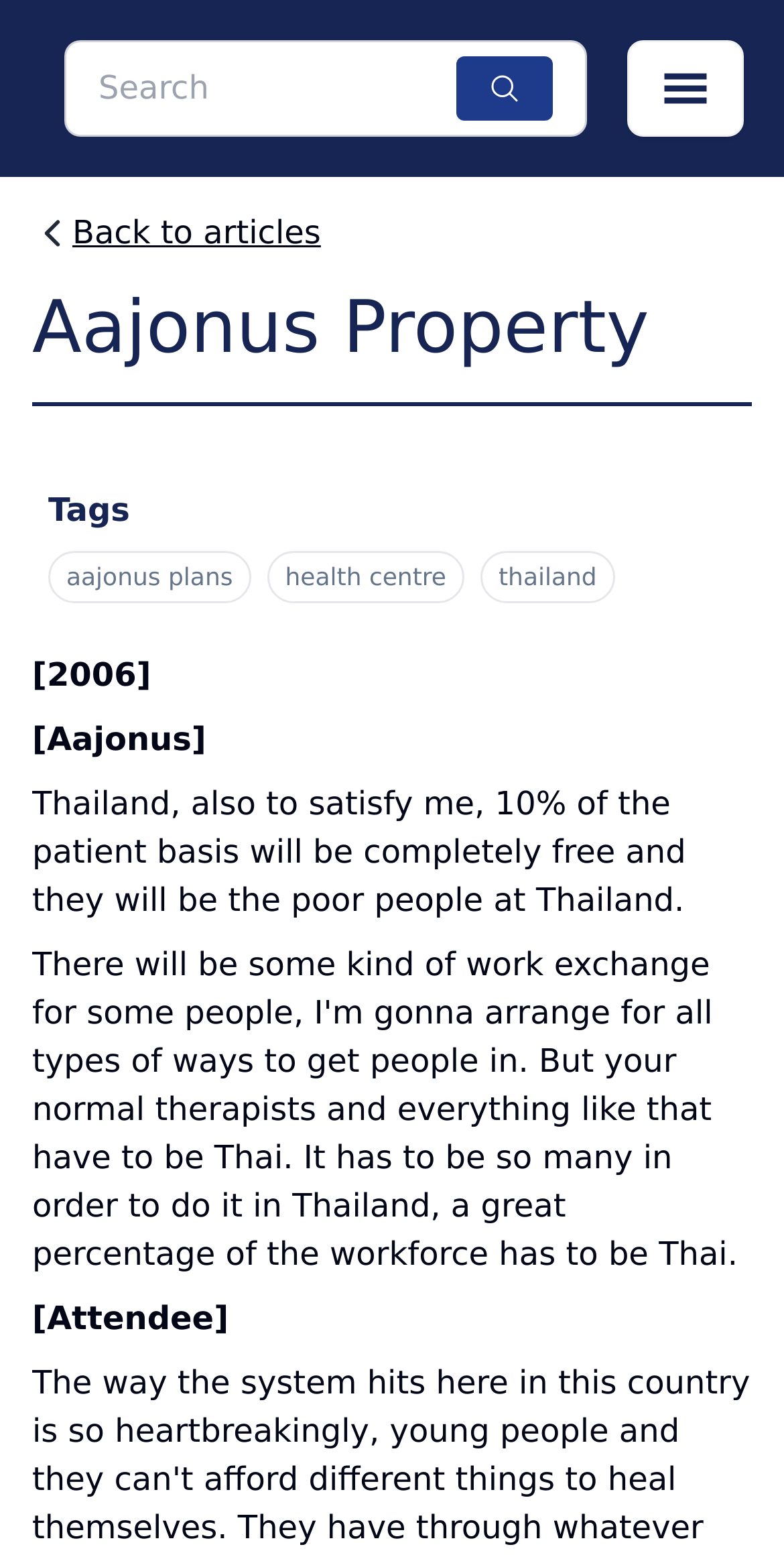Extract the bounding box coordinates of the UI element described by: "placeholder="Search"". The coordinates should include four float numbers ranging from 0 to 1, e.g., [left, top, right, bottom].

[0.126, 0.041, 0.562, 0.072]